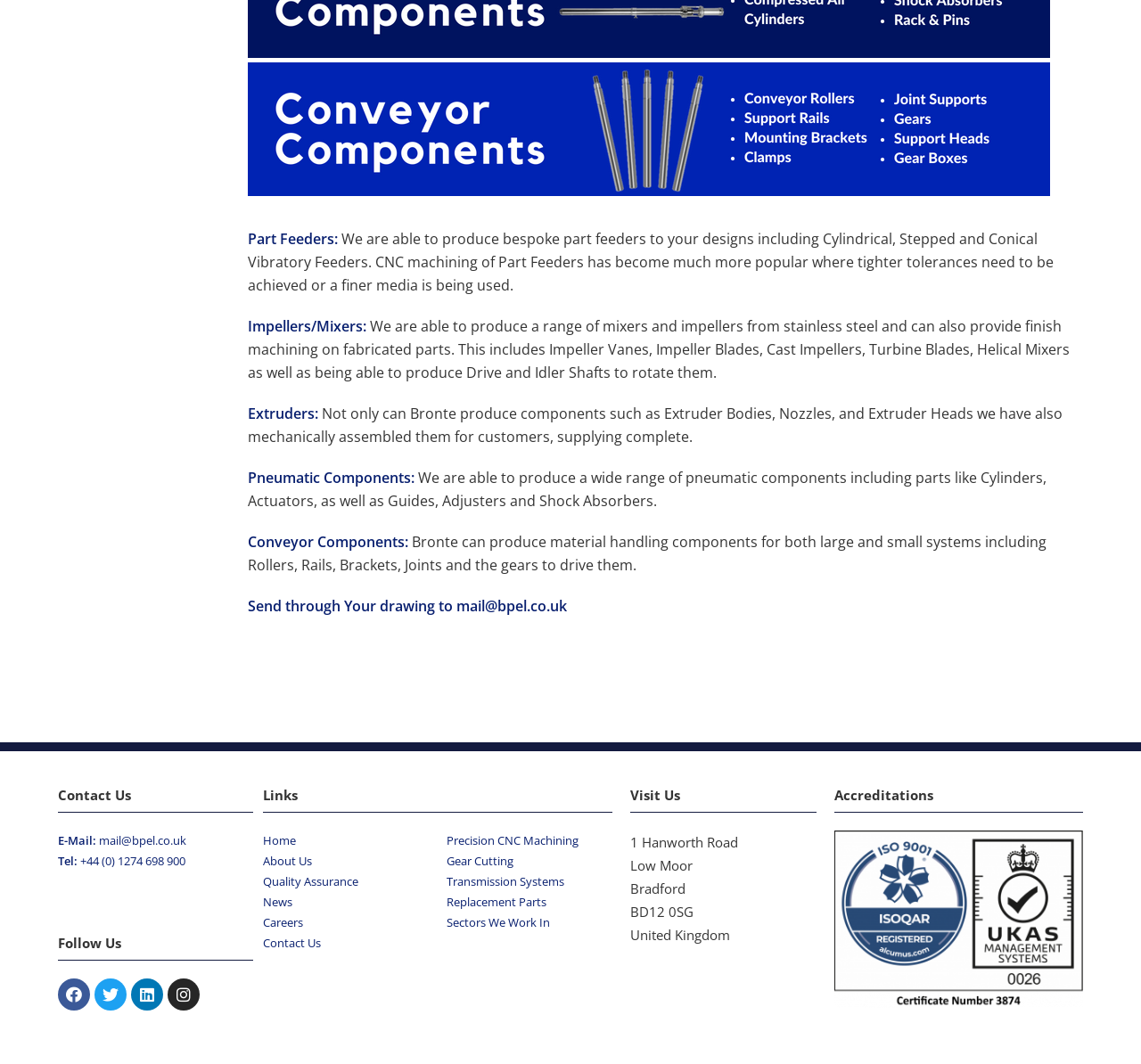Identify the bounding box coordinates of the section that should be clicked to achieve the task described: "Send an email to the company".

[0.087, 0.782, 0.163, 0.797]